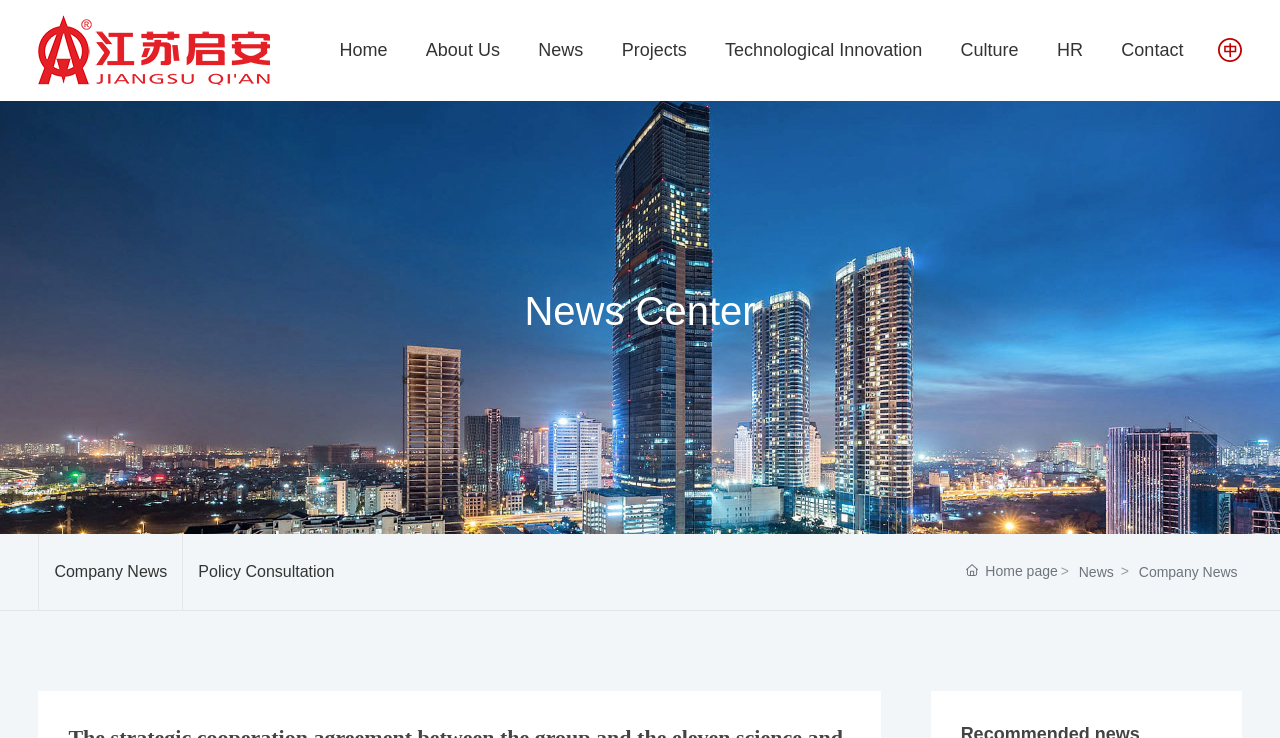Please identify the bounding box coordinates of the element that needs to be clicked to perform the following instruction: "Go to the 'About Us' page".

[0.333, 0.0, 0.391, 0.136]